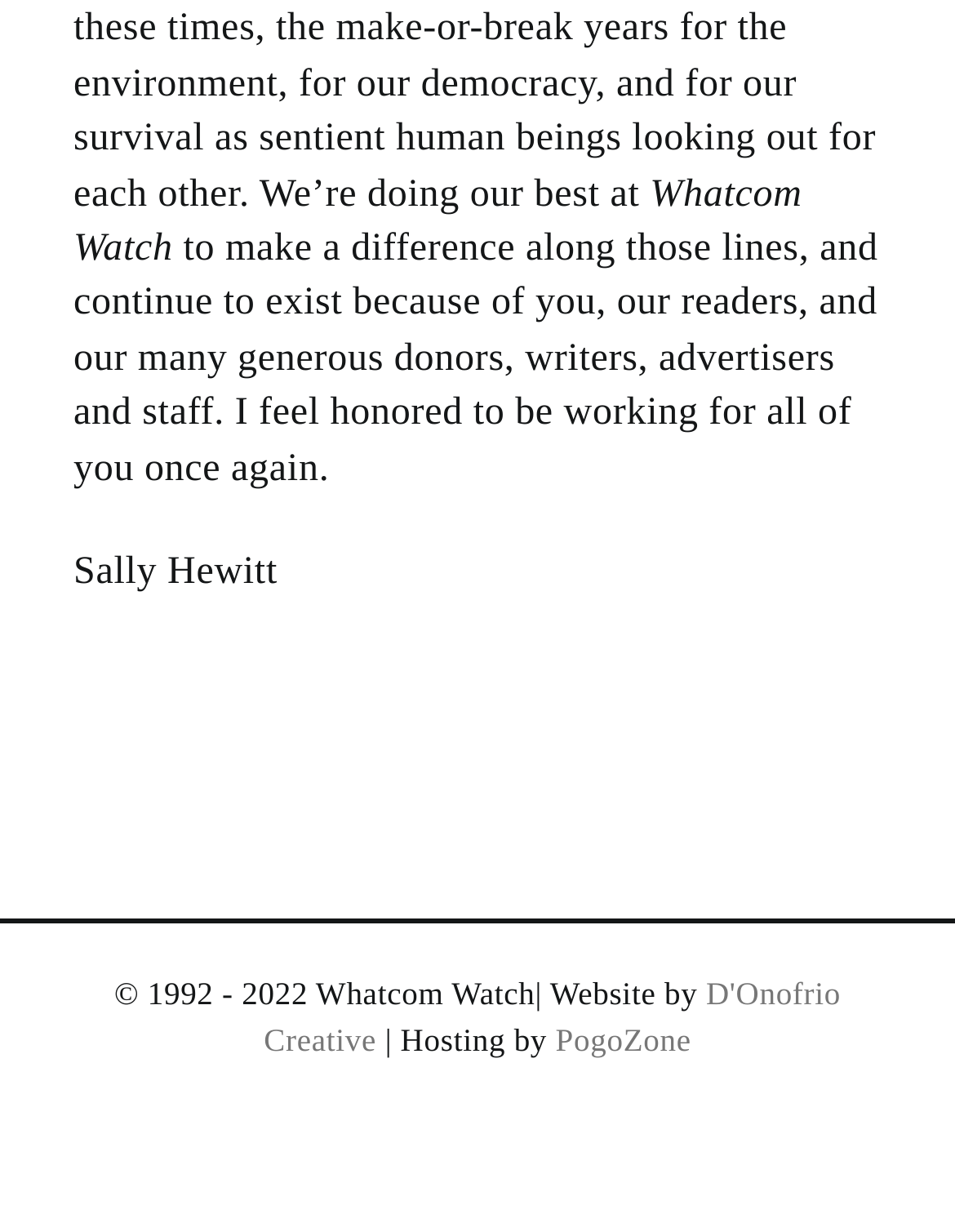Locate the bounding box of the UI element based on this description: "Menu". Provide four float numbers between 0 and 1 as [left, top, right, bottom].

None